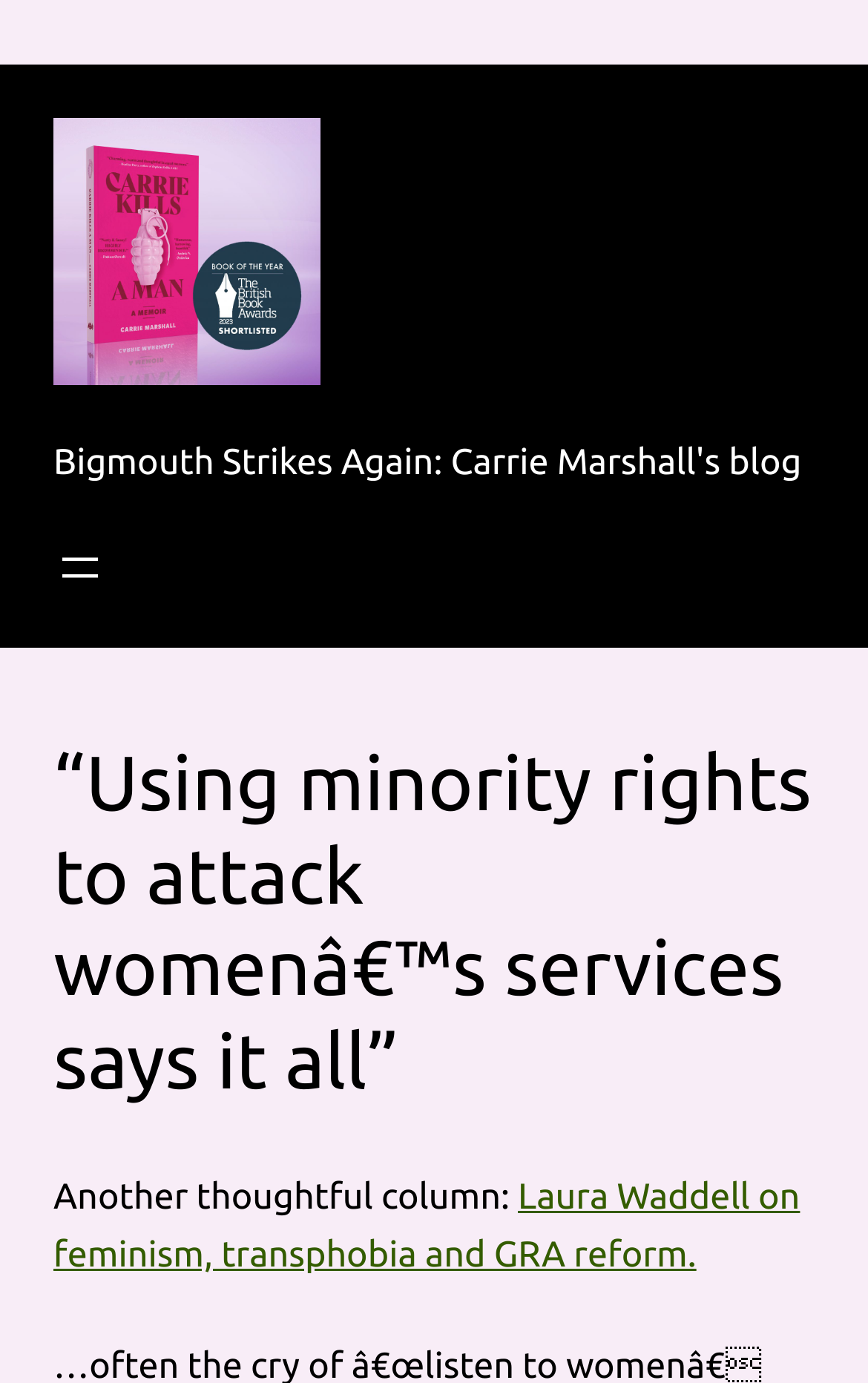Respond to the following question with a brief word or phrase:
What is the description of the column?

Another thoughtful column